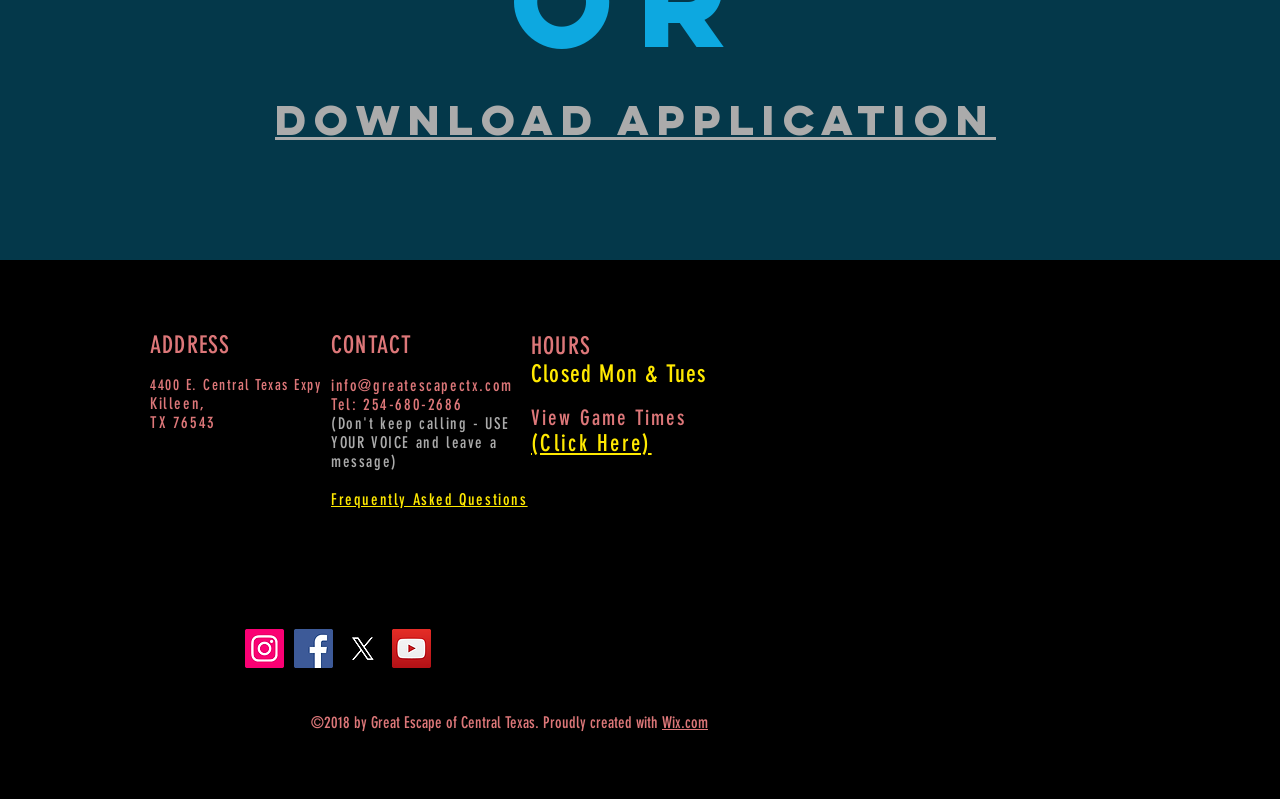Find the bounding box coordinates of the clickable region needed to perform the following instruction: "Send an email to info@greatescapectx.com". The coordinates should be provided as four float numbers between 0 and 1, i.e., [left, top, right, bottom].

[0.259, 0.471, 0.401, 0.495]